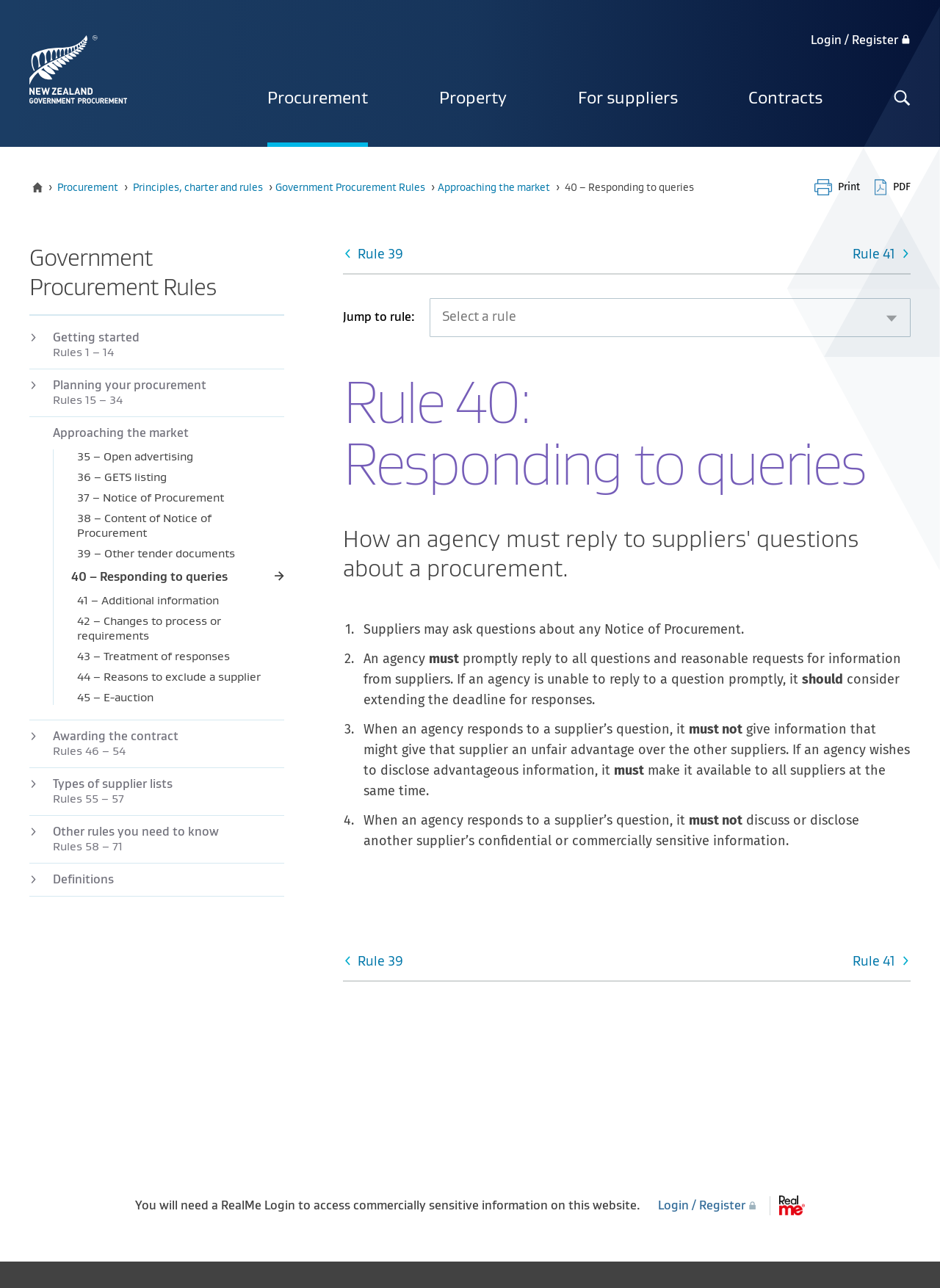Determine the bounding box for the HTML element described here: "Principles, charter and rules". The coordinates should be given as [left, top, right, bottom] with each number being a float between 0 and 1.

[0.142, 0.141, 0.28, 0.151]